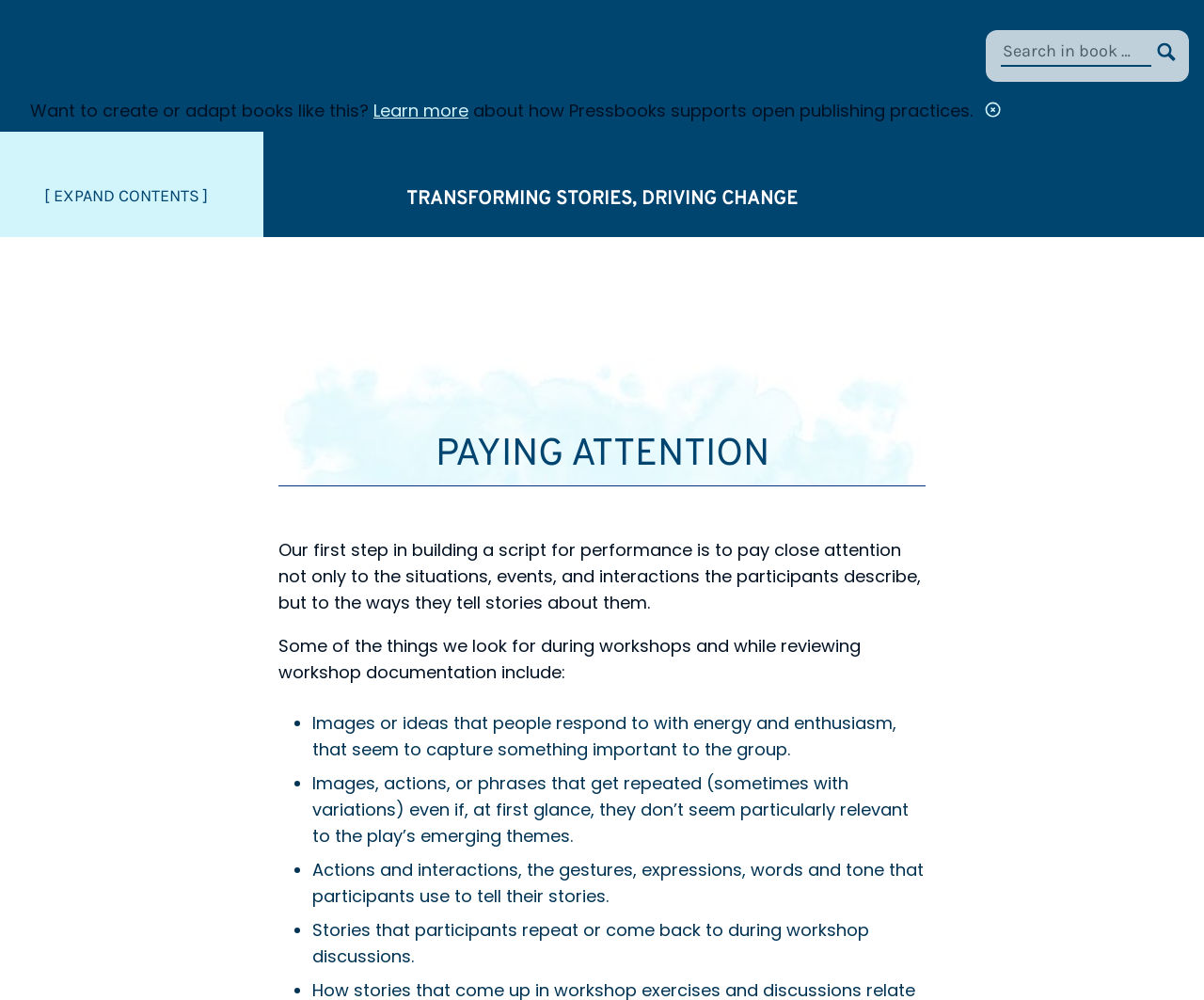Create a detailed description of the webpage's content and layout.

This webpage is about "Paying attention – Transforming Stories, Driving Change". At the top right corner, there is a search bar with a label "Search in book:" and a "SEARCH" button accompanied by a small image. 

Below the search bar, there is a section that encourages users to create or adapt books like this, with a "Learn more" link and a brief description about how Pressbooks supports open publishing practices.

On the left side, there is a navigation menu labeled "Book Contents Navigation" with an expandable button "[ EXPAND CONTENTS ]". Below the navigation menu, there is a heading that links to the cover page of "Transforming Stories, Driving Change".

The main content of the webpage is divided into sections. The first section has a heading "PAYING ATTENTION" and a paragraph of text that explains the importance of paying close attention to stories and interactions. The second section lists some key things to look for during workshops and while reviewing documentation, including images or ideas that people respond to with energy, repeated images or phrases, actions and interactions, and repeated stories. Each item in the list is marked with a bullet point.